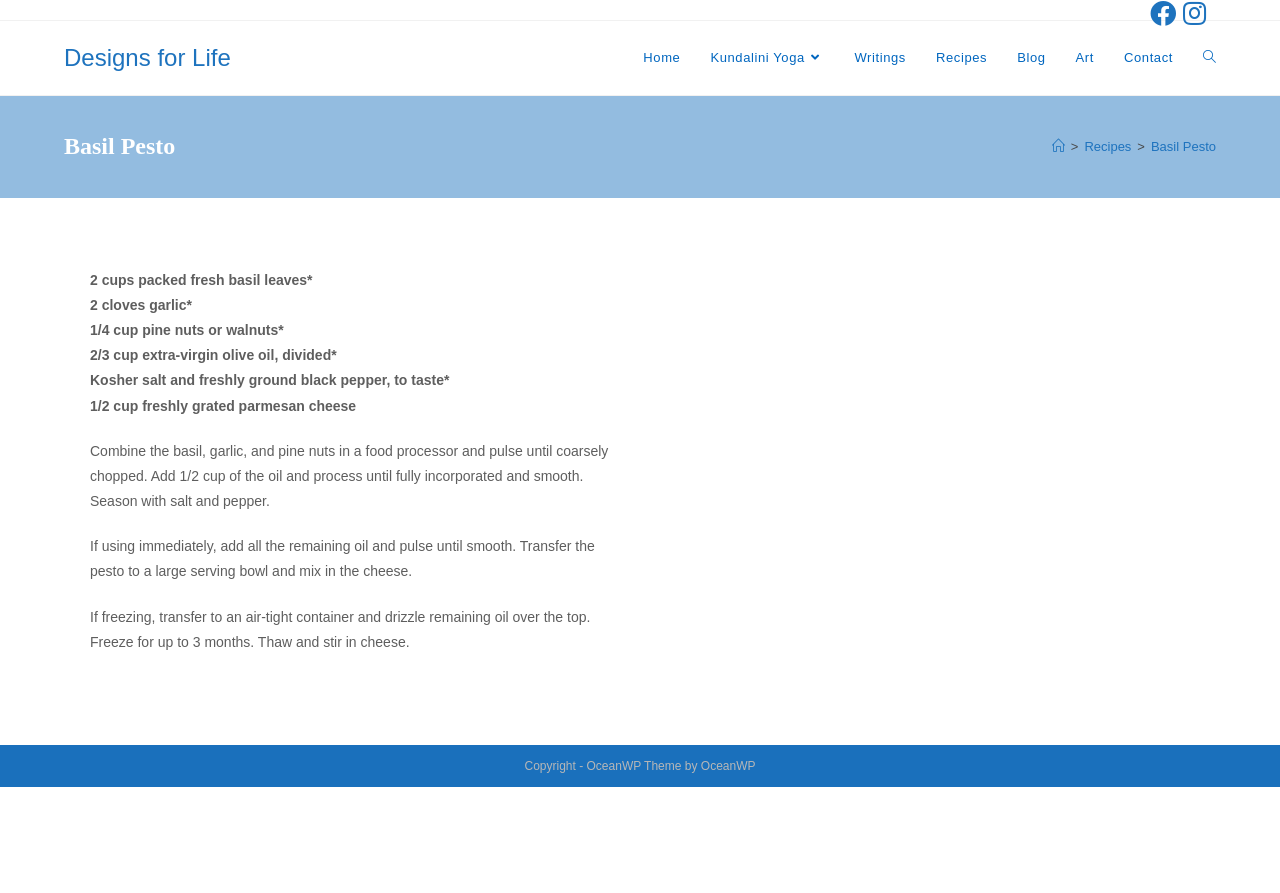Locate the UI element described by Kundalini Yoga in the provided webpage screenshot. Return the bounding box coordinates in the format (top-left x, top-left y, bottom-right x, bottom-right y), ensuring all values are between 0 and 1.

[0.543, 0.024, 0.656, 0.106]